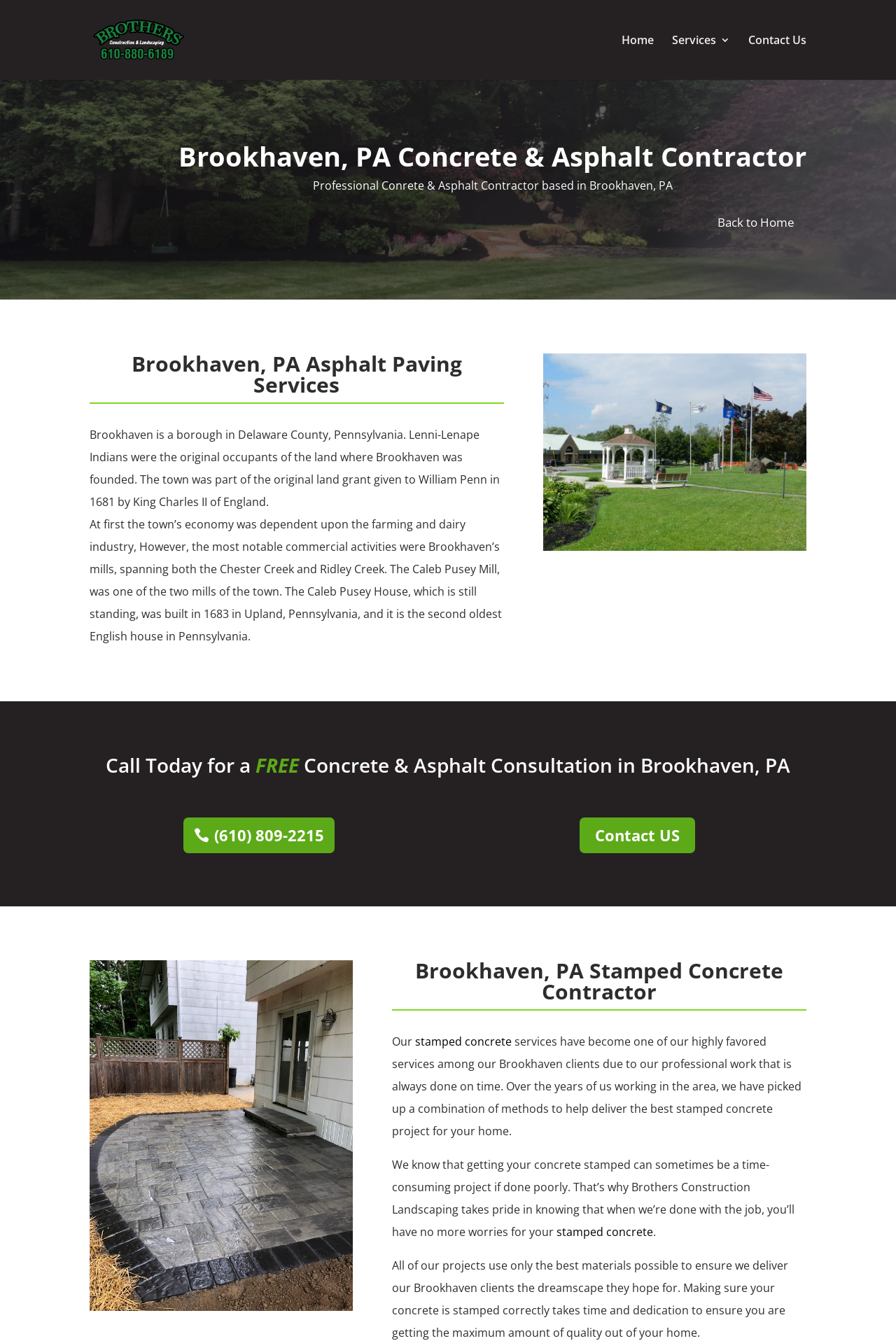Determine the bounding box coordinates for the clickable element to execute this instruction: "Click the 'Contact Us' link". Provide the coordinates as four float numbers between 0 and 1, i.e., [left, top, right, bottom].

[0.835, 0.026, 0.9, 0.059]